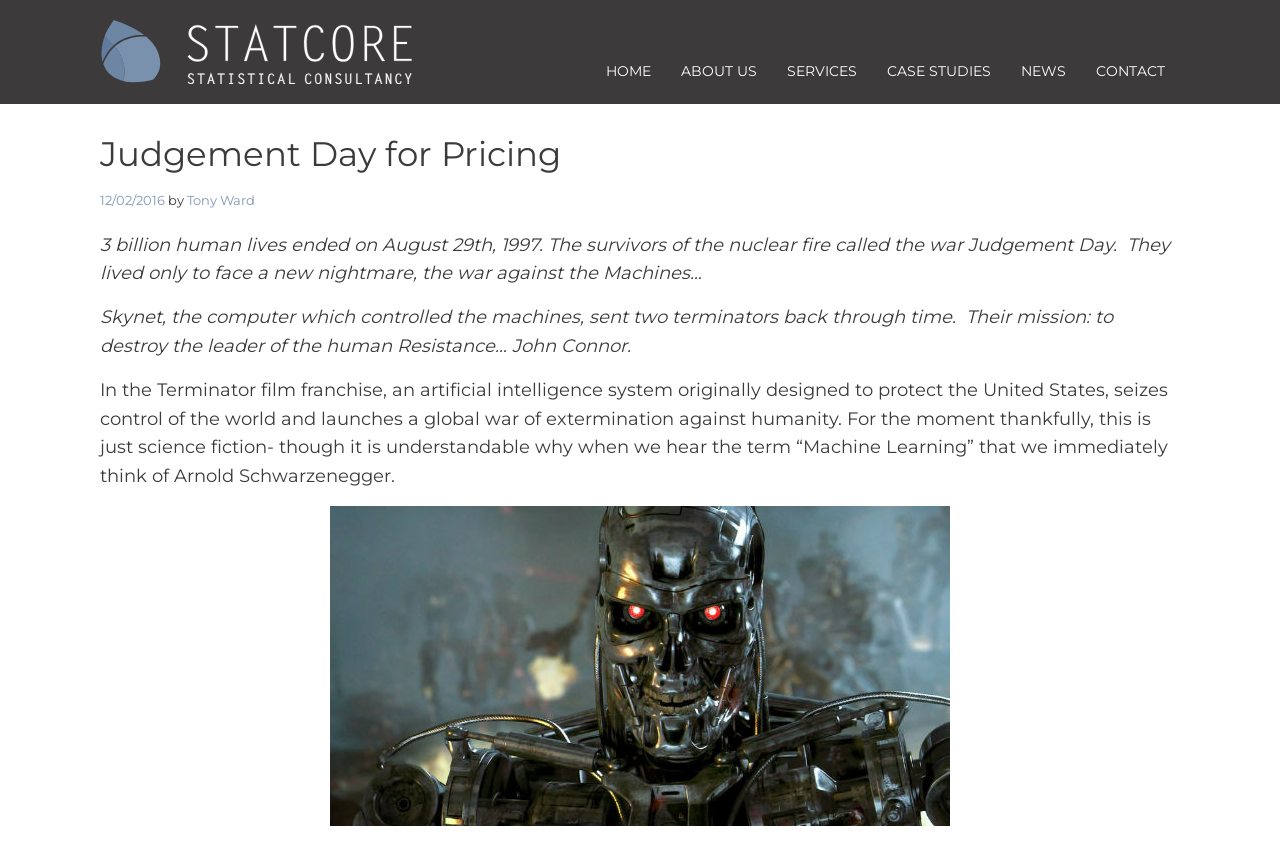What is the name of the consultancy?
Please provide a comprehensive answer based on the information in the image.

The name of the consultancy is mentioned in the link 'Statcore - An independent consultancy providing innovative pricing solutions to the non-life insurance sector.' at the top of the webpage.